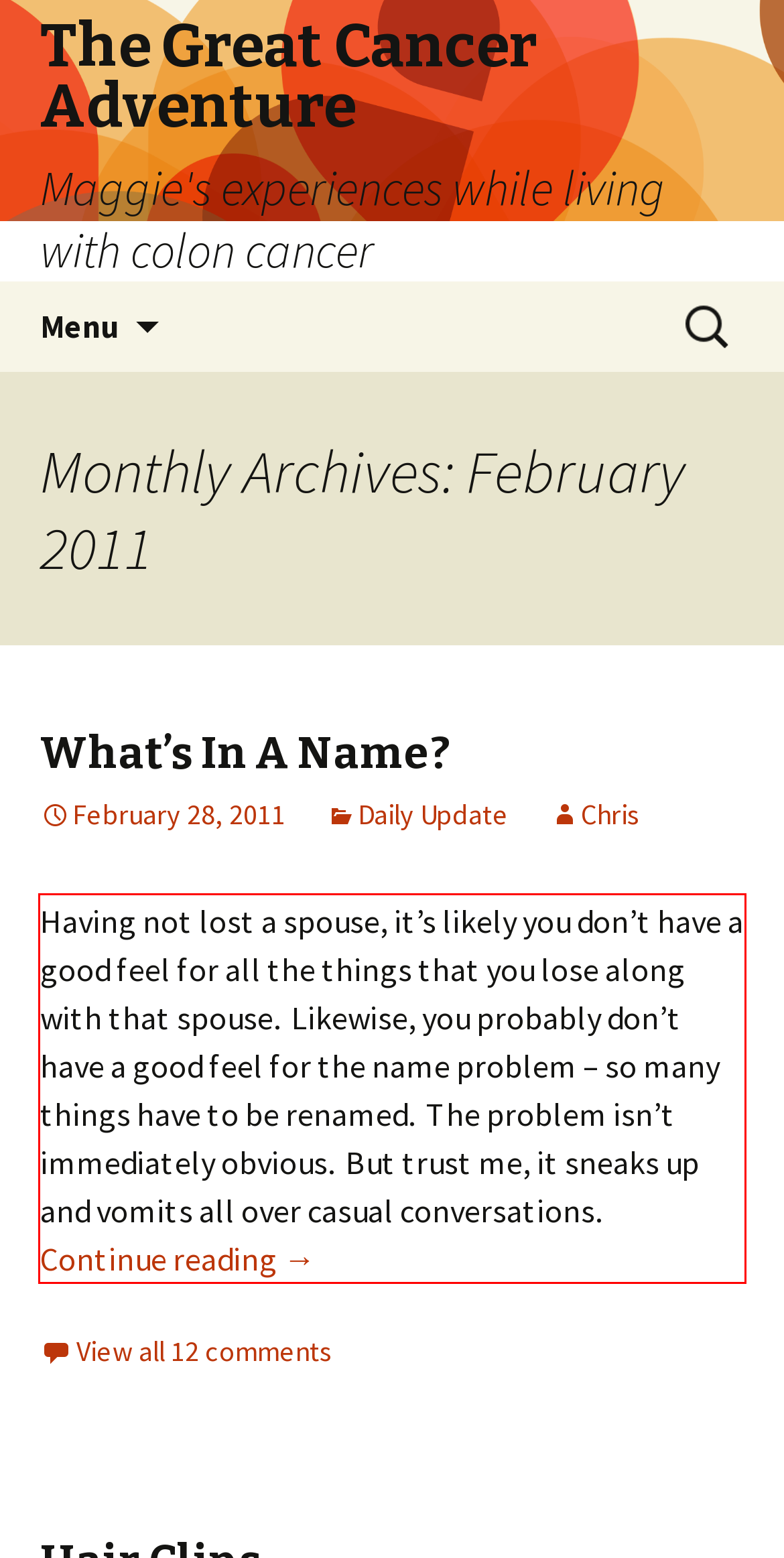Identify the red bounding box in the webpage screenshot and perform OCR to generate the text content enclosed.

Having not lost a spouse, it’s likely you don’t have a good feel for all the things that you lose along with that spouse. Likewise, you probably don’t have a good feel for the name problem – so many things have to be renamed. The problem isn’t immediately obvious. But trust me, it sneaks up and vomits all over casual conversations. Continue reading What’s In A Name? →